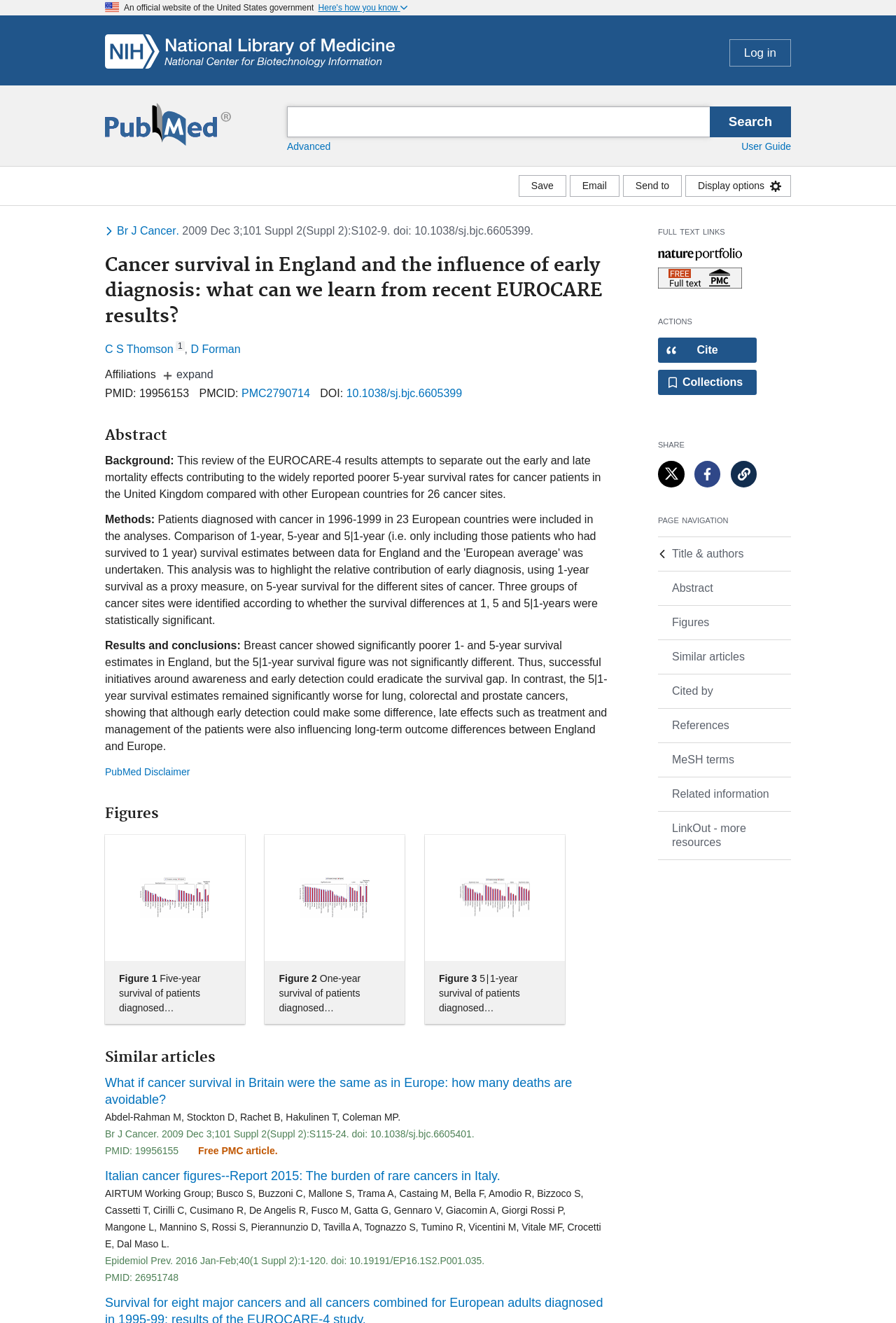Please examine the image and provide a detailed answer to the question: What is the PMID of the article?

I found the answer by looking at the 'PMID' section of the webpage, where it lists the PubMed ID as '19956153'.